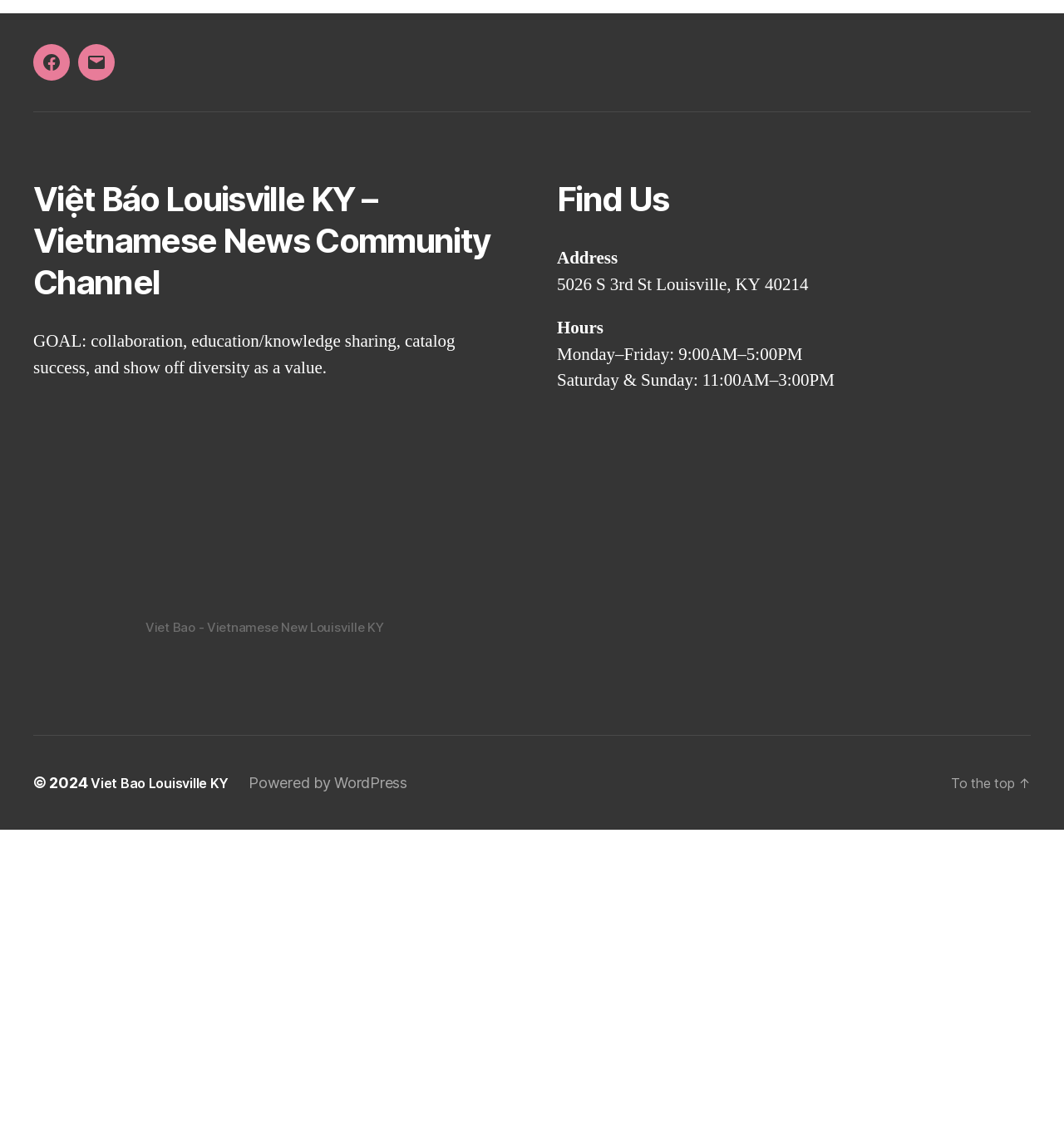Find the bounding box coordinates of the clickable area required to complete the following action: "Visit the Facebook page".

[0.031, 0.304, 0.066, 0.336]